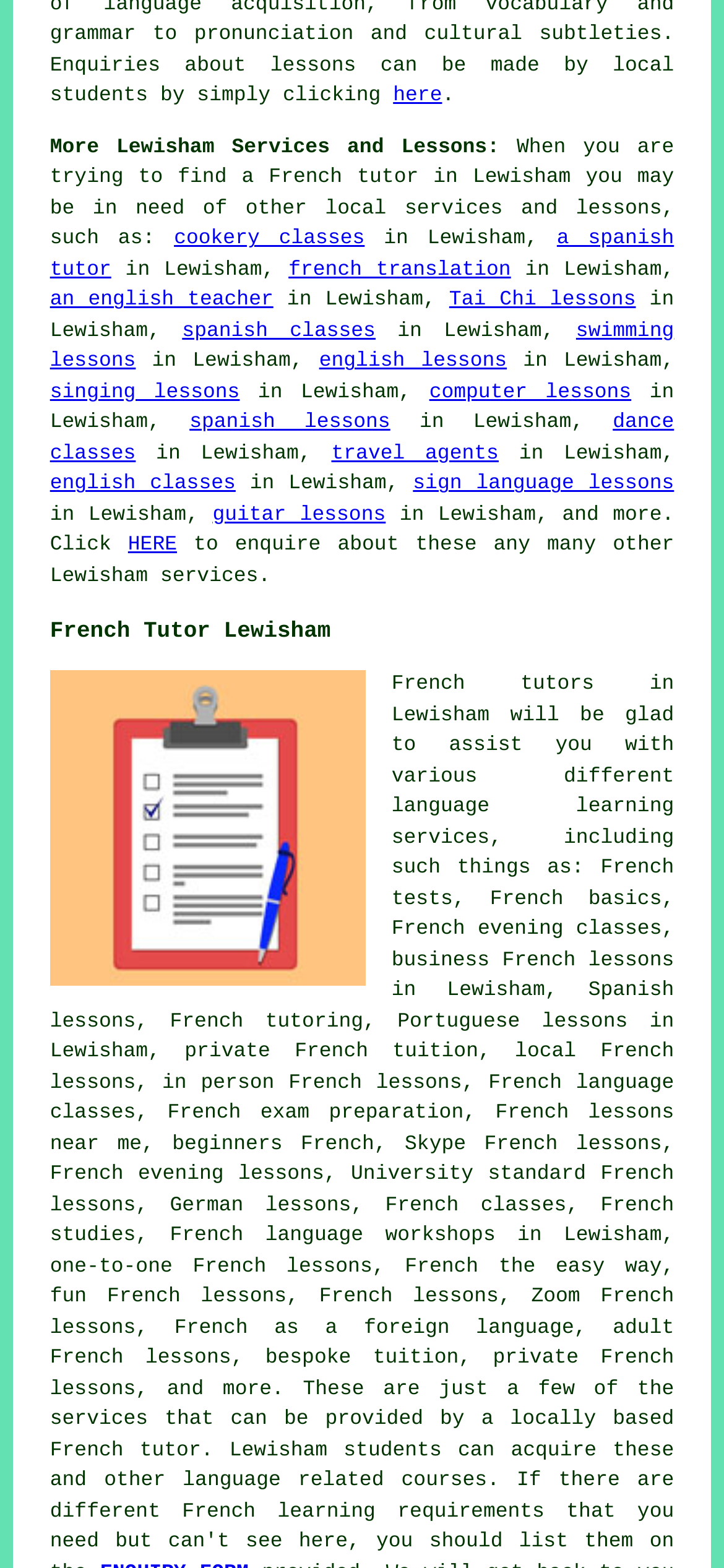Answer the question below with a single word or a brief phrase: 
What is the location of the services and lessons mentioned on this webpage?

Lewisham